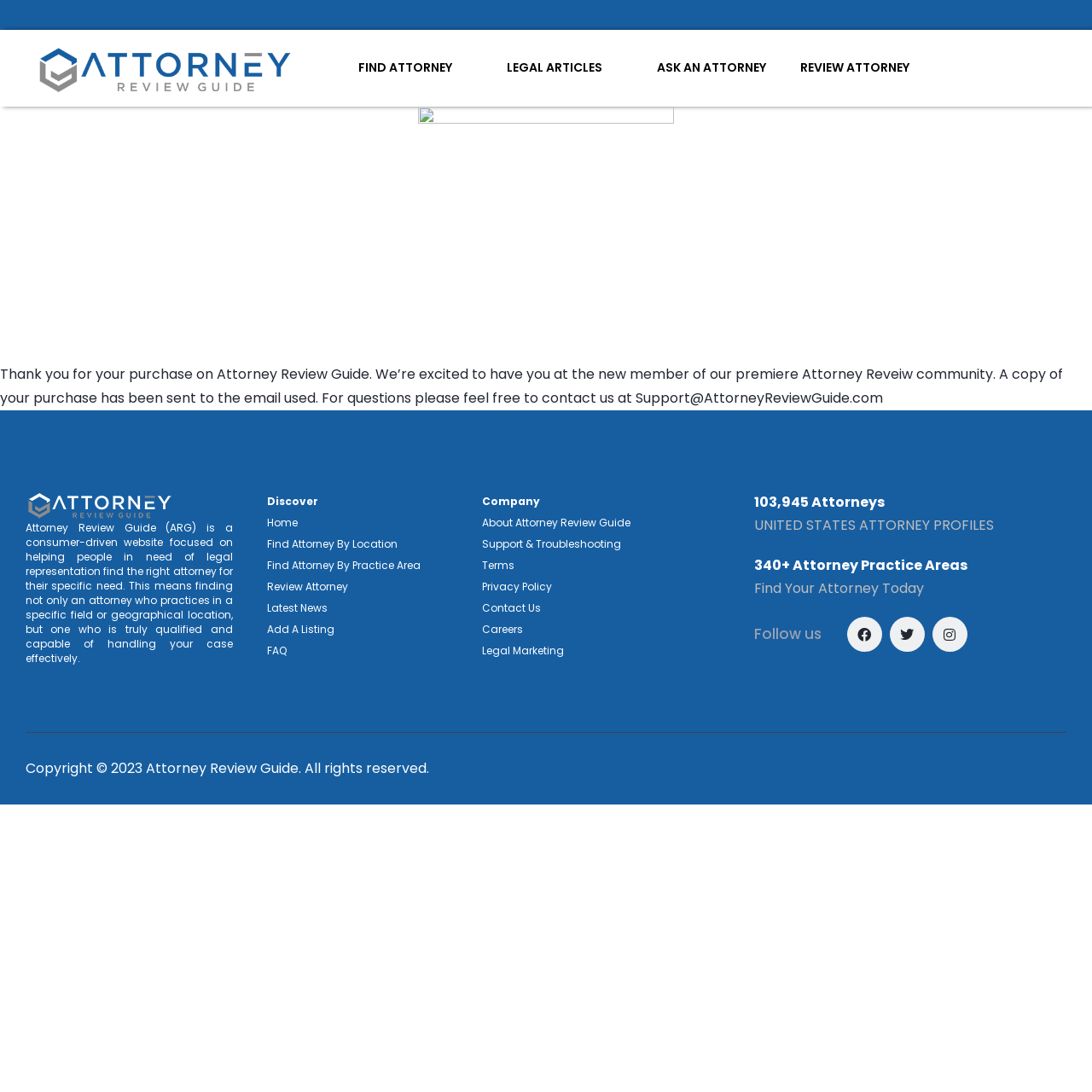Please identify the bounding box coordinates of the element's region that should be clicked to execute the following instruction: "Contact support". The bounding box coordinates must be four float numbers between 0 and 1, i.e., [left, top, right, bottom].

[0.582, 0.355, 0.809, 0.373]